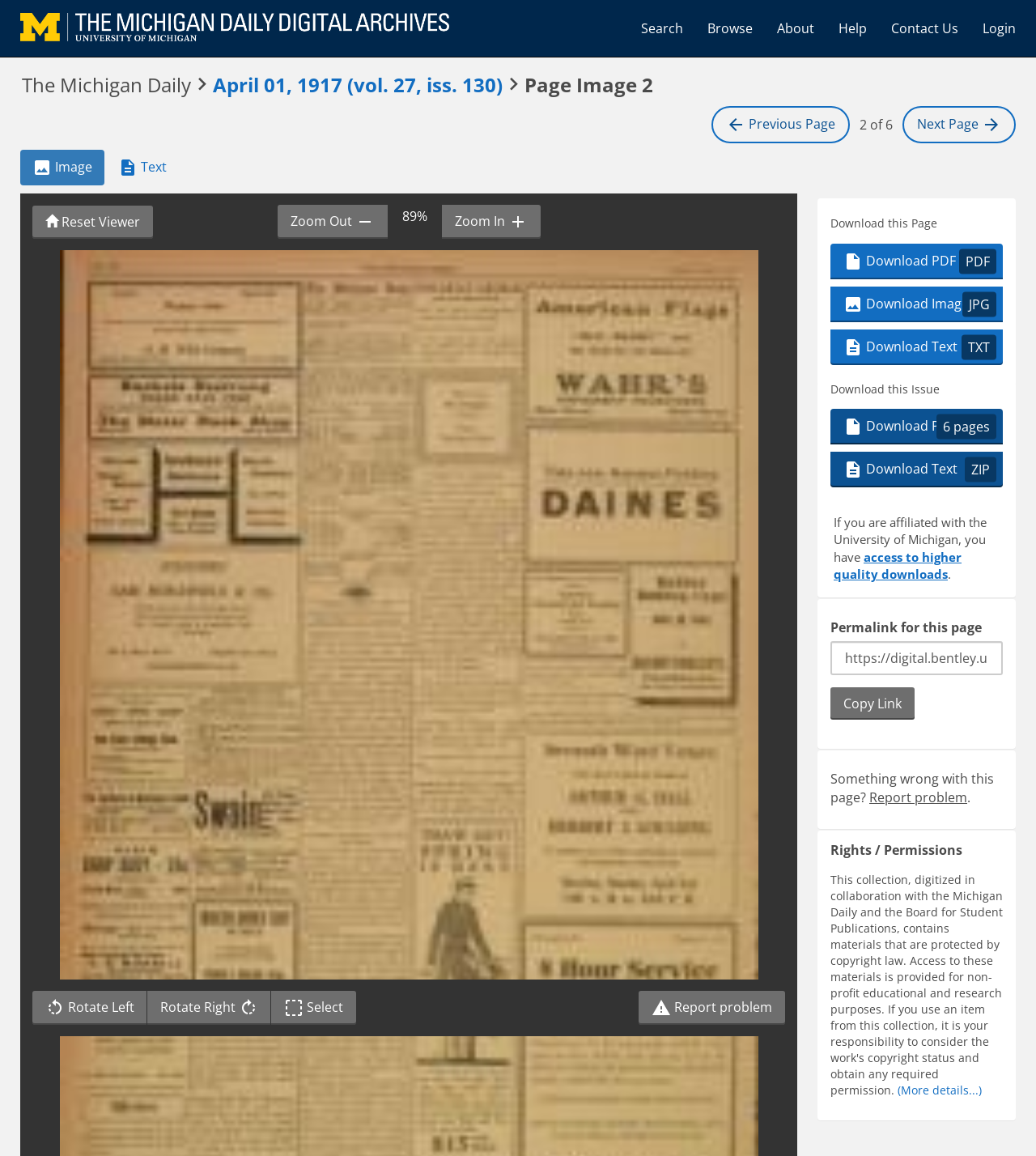Utilize the details in the image to give a detailed response to the question: What is the zoom level of the current page?

The zoom level of the current page is 89%, which is indicated by the text '89%' in the zoom controls section on the webpage.